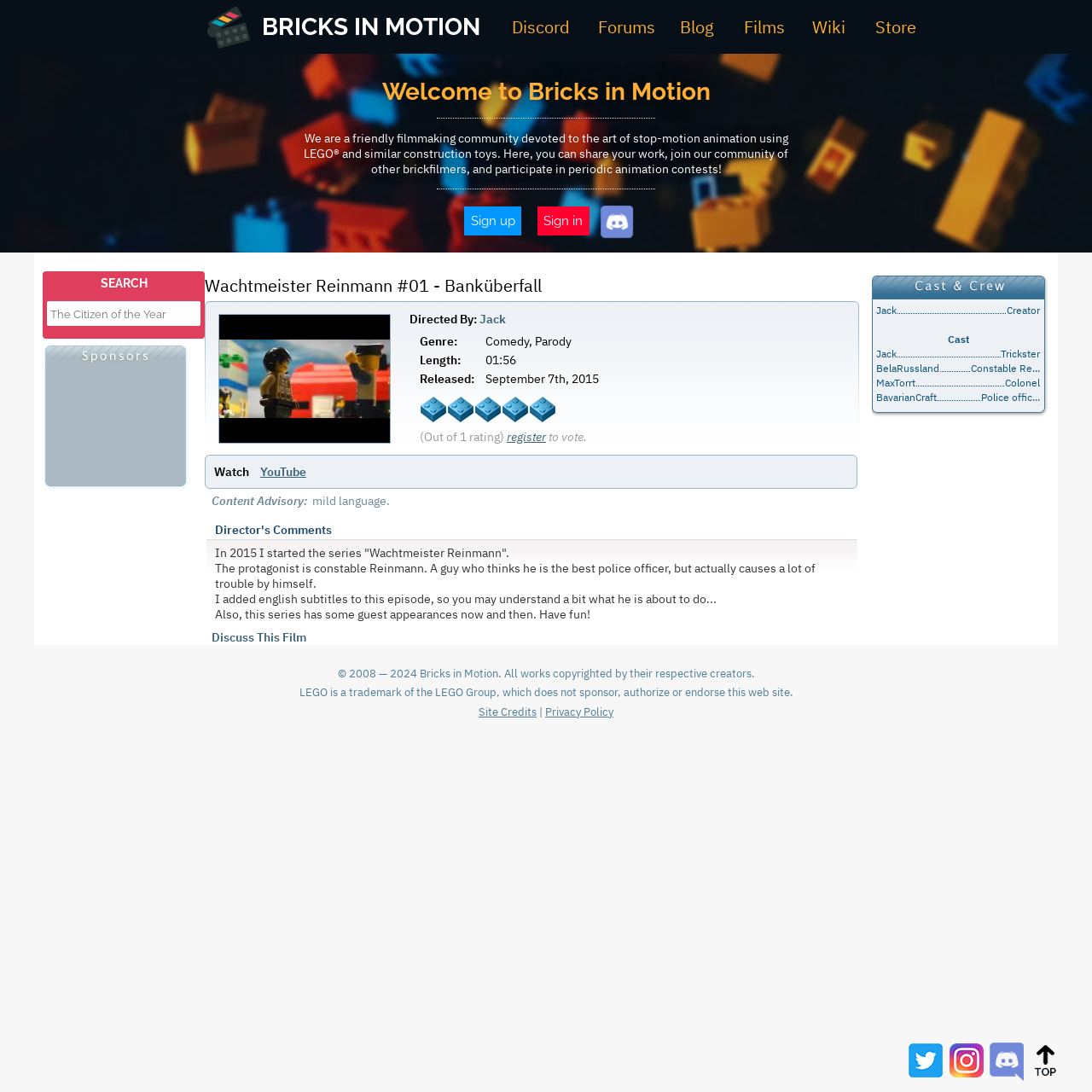Give a short answer using one word or phrase for the question:
What is the genre of the film 'Wachtmeister Reinmann #01 - Banküberfall'?

Comedy, Parody